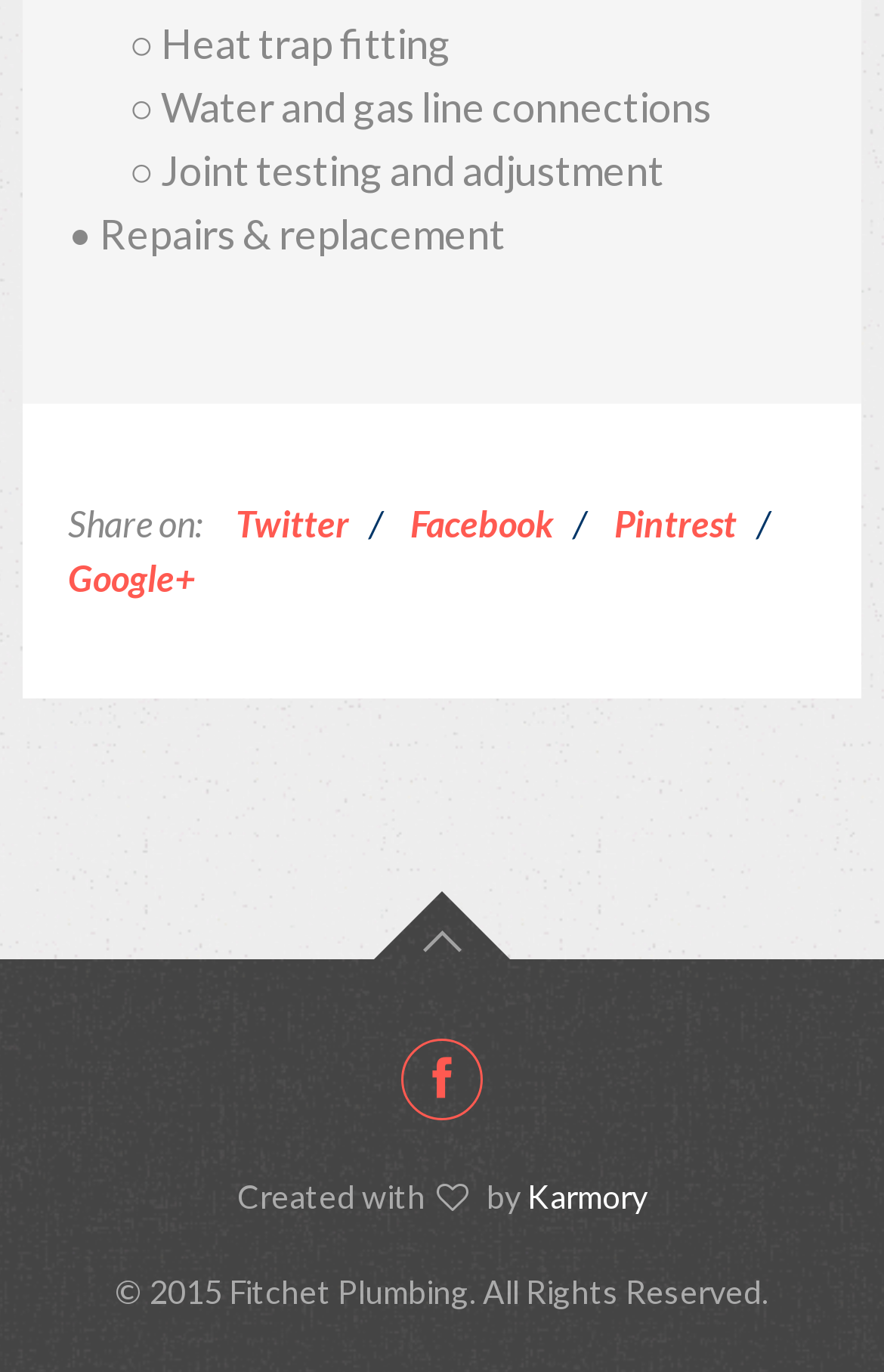Answer with a single word or phrase: 
What is the copyright year?

2015